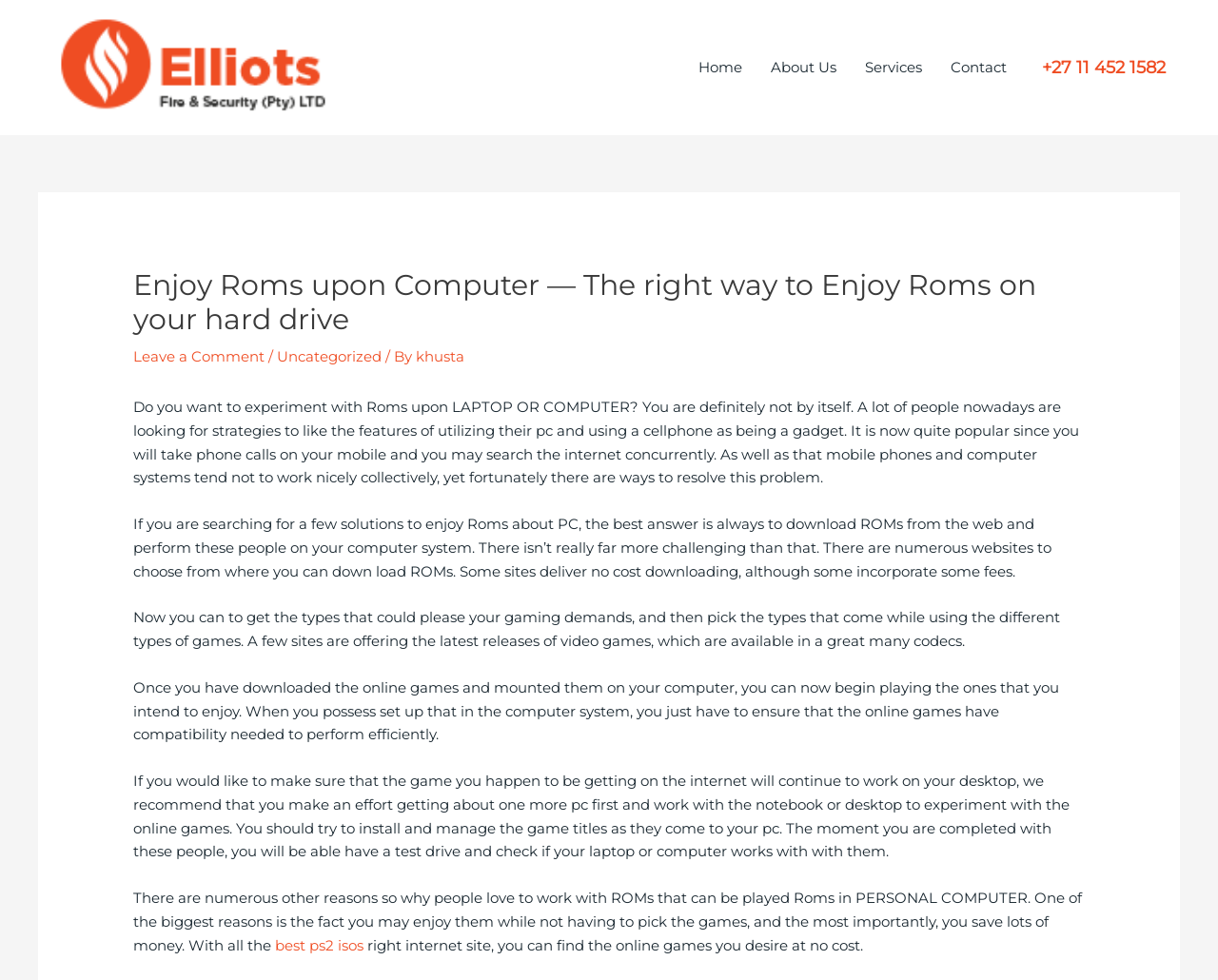Find the bounding box coordinates for the element that must be clicked to complete the instruction: "Click on the 'About Us' link". The coordinates should be four float numbers between 0 and 1, indicated as [left, top, right, bottom].

[0.621, 0.04, 0.698, 0.098]